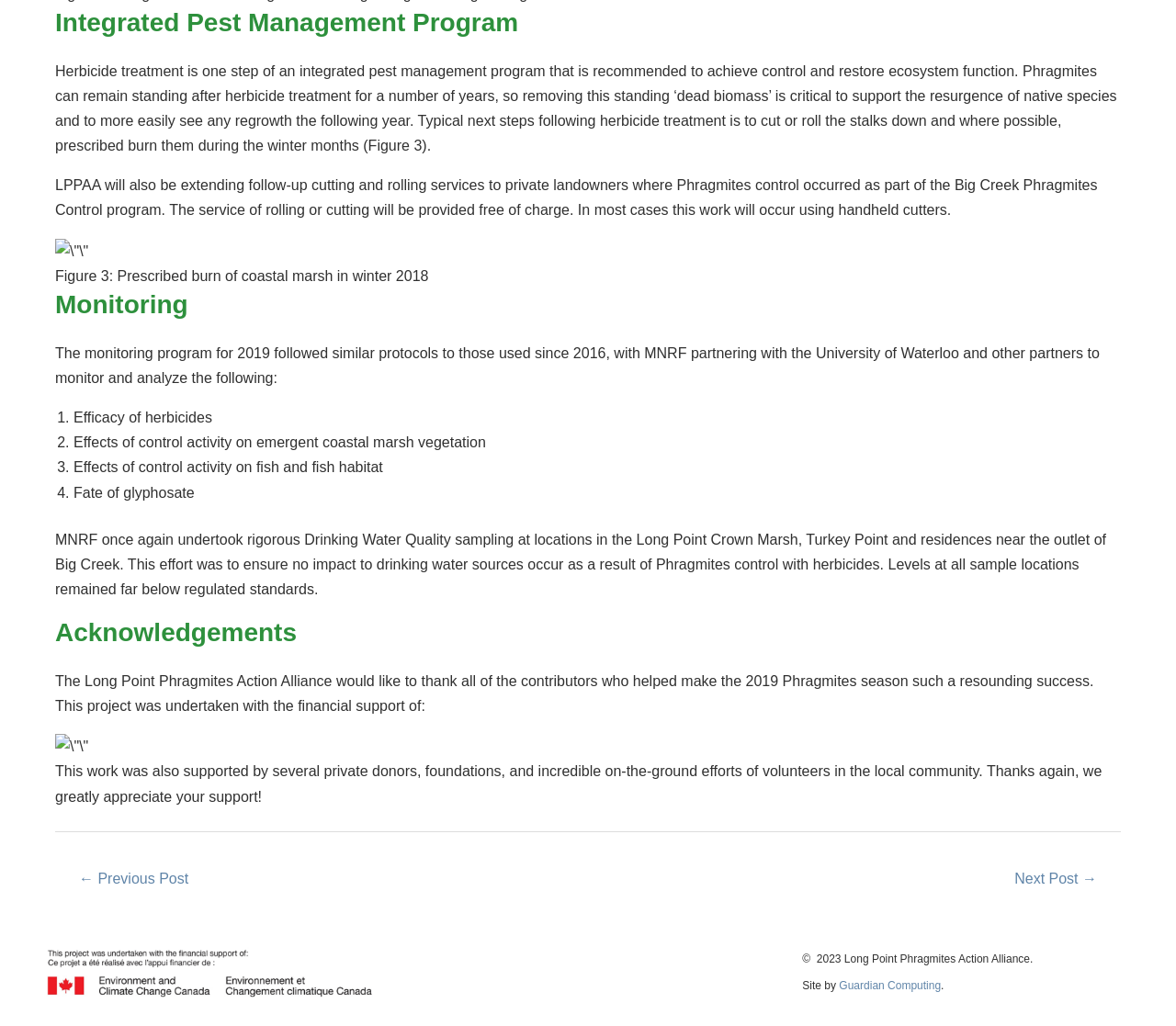Please answer the following question as detailed as possible based on the image: 
What is being monitored in 2019?

The webpage mentions that the monitoring program for 2019 followed similar protocols to those used since 2016, and it monitored and analyzed the efficacy of herbicides, effects of control activity on emergent coastal marsh vegetation, effects of control activity on fish and fish habitat, and fate of glyphosate.